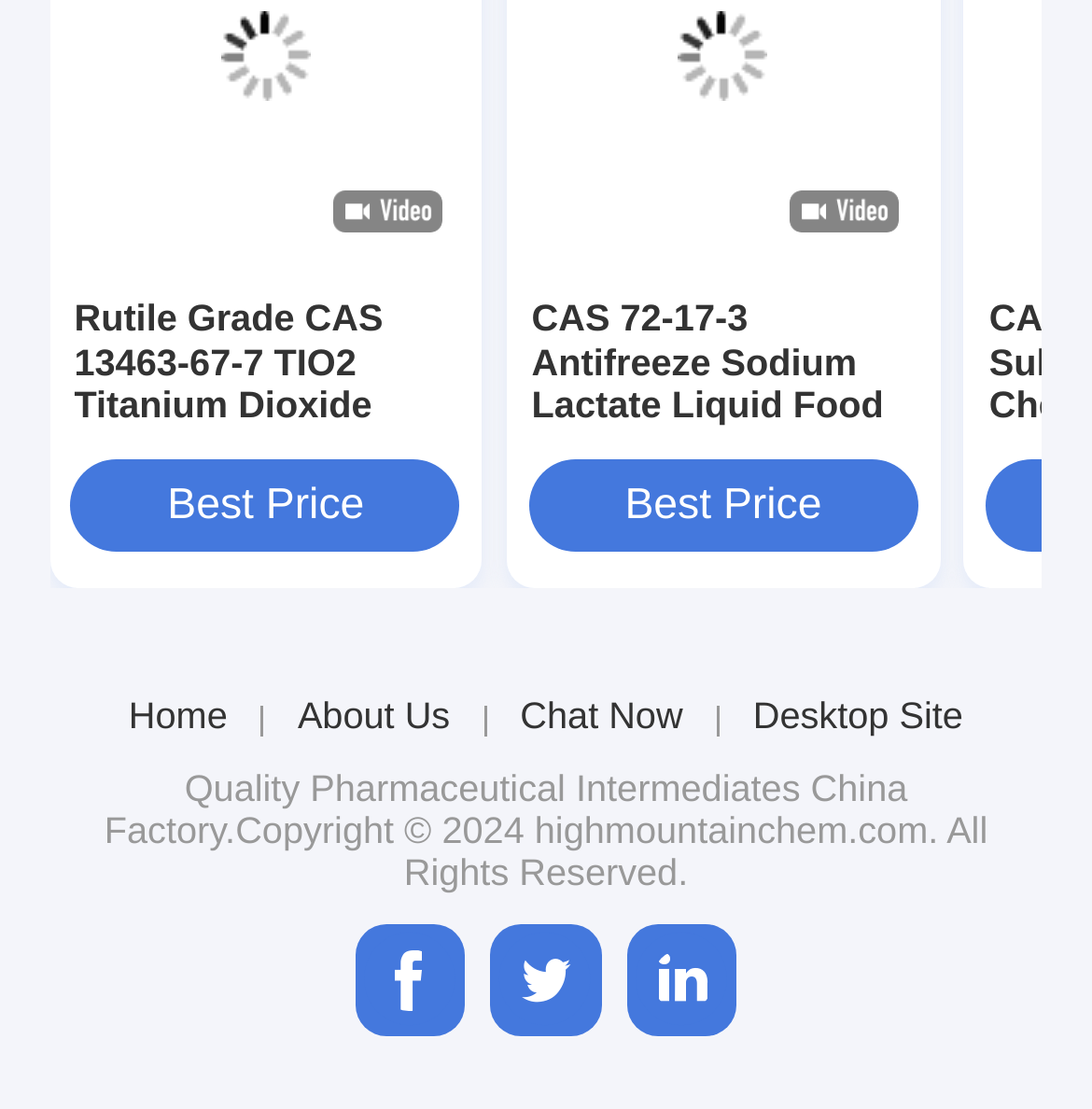What is the category of the second product?
Offer a detailed and exhaustive answer to the question.

The second product is 'CAS 72-17-3 Antifreeze Sodium Lactate Liquid Food Plasticizer Moisturizer', which is categorized under 'Pharmaceutical Intermediates' as indicated by the link and heading with the same text.